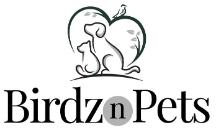Please reply to the following question with a single word or a short phrase:
What is the focus of the 'Birdz n Pets' brand?

Pet-related topics and services